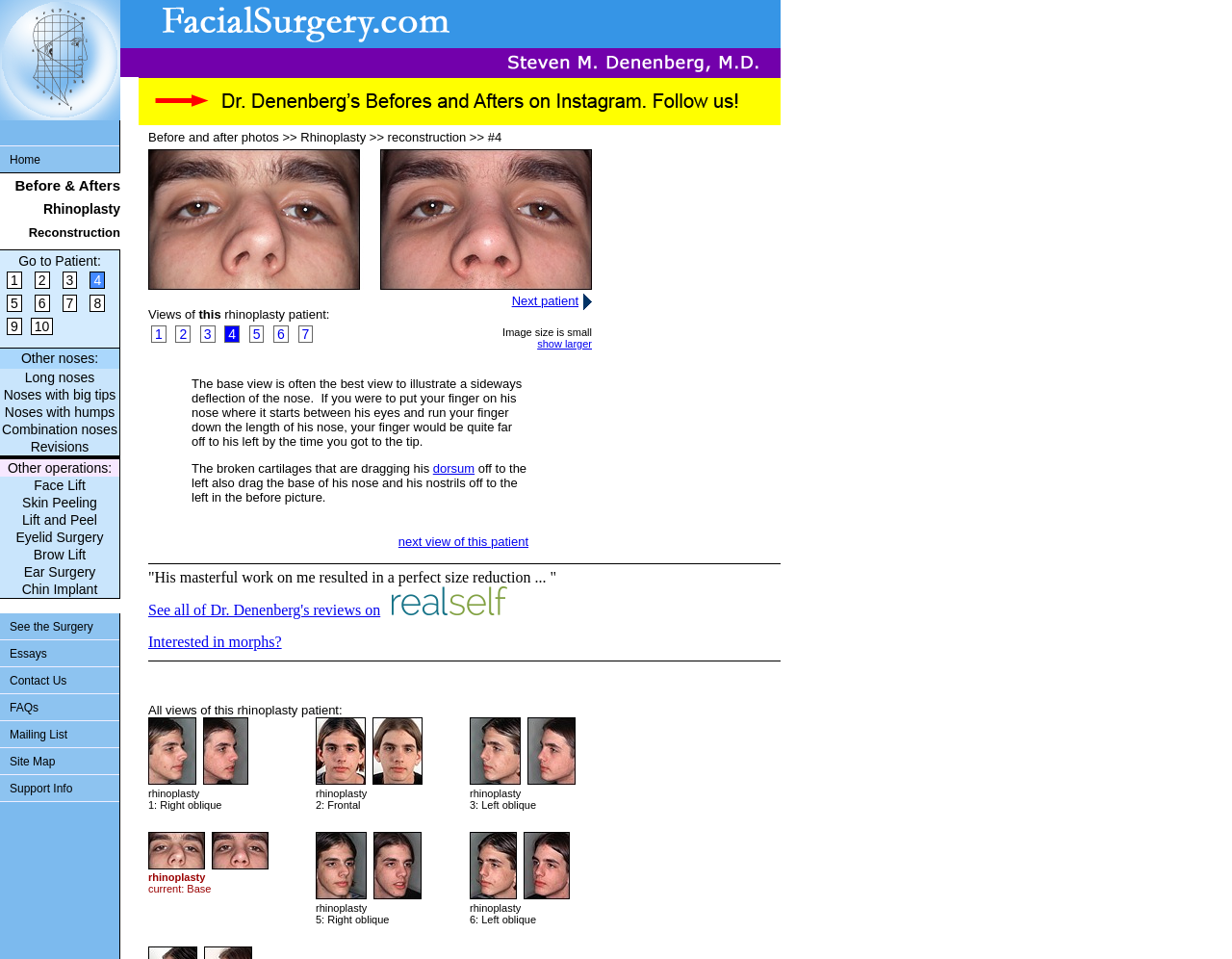Could you find the bounding box coordinates of the clickable area to complete this instruction: "Contact via Twitter"?

None